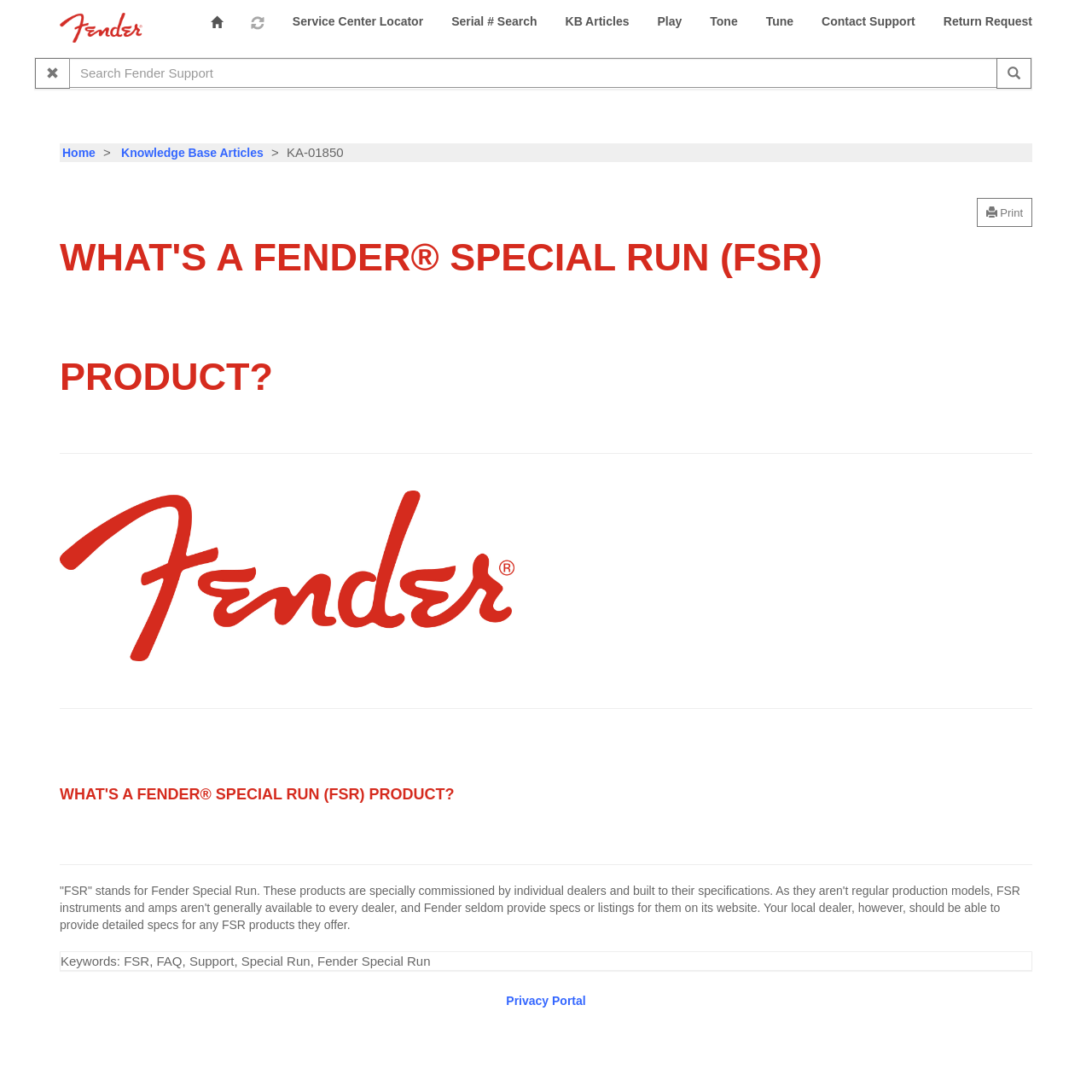What is the function of the 'Clear' button?
Provide a detailed and extensive answer to the question.

The 'Clear' button is located next to the search textbox and is likely used to clear the search input, allowing users to start a new search.